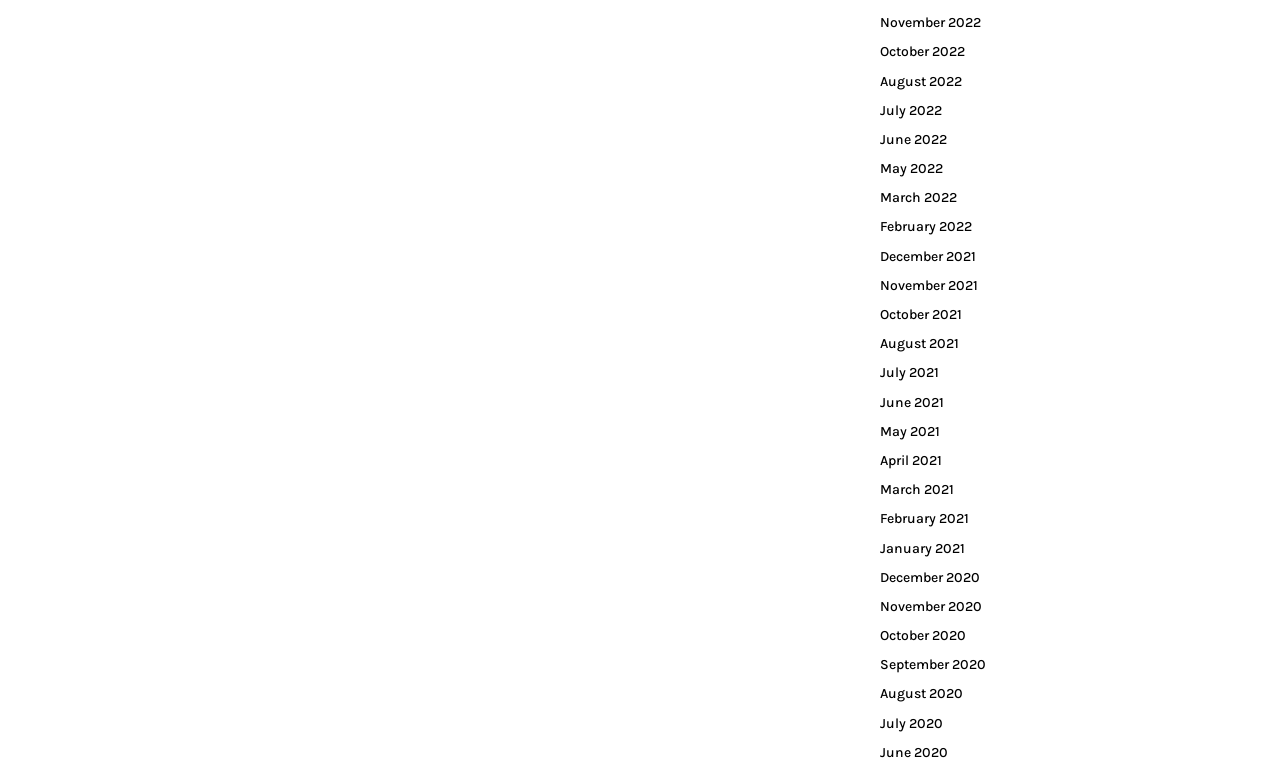Find the bounding box coordinates for the element that must be clicked to complete the instruction: "view June 2020". The coordinates should be four float numbers between 0 and 1, indicated as [left, top, right, bottom].

[0.688, 0.969, 0.741, 0.991]